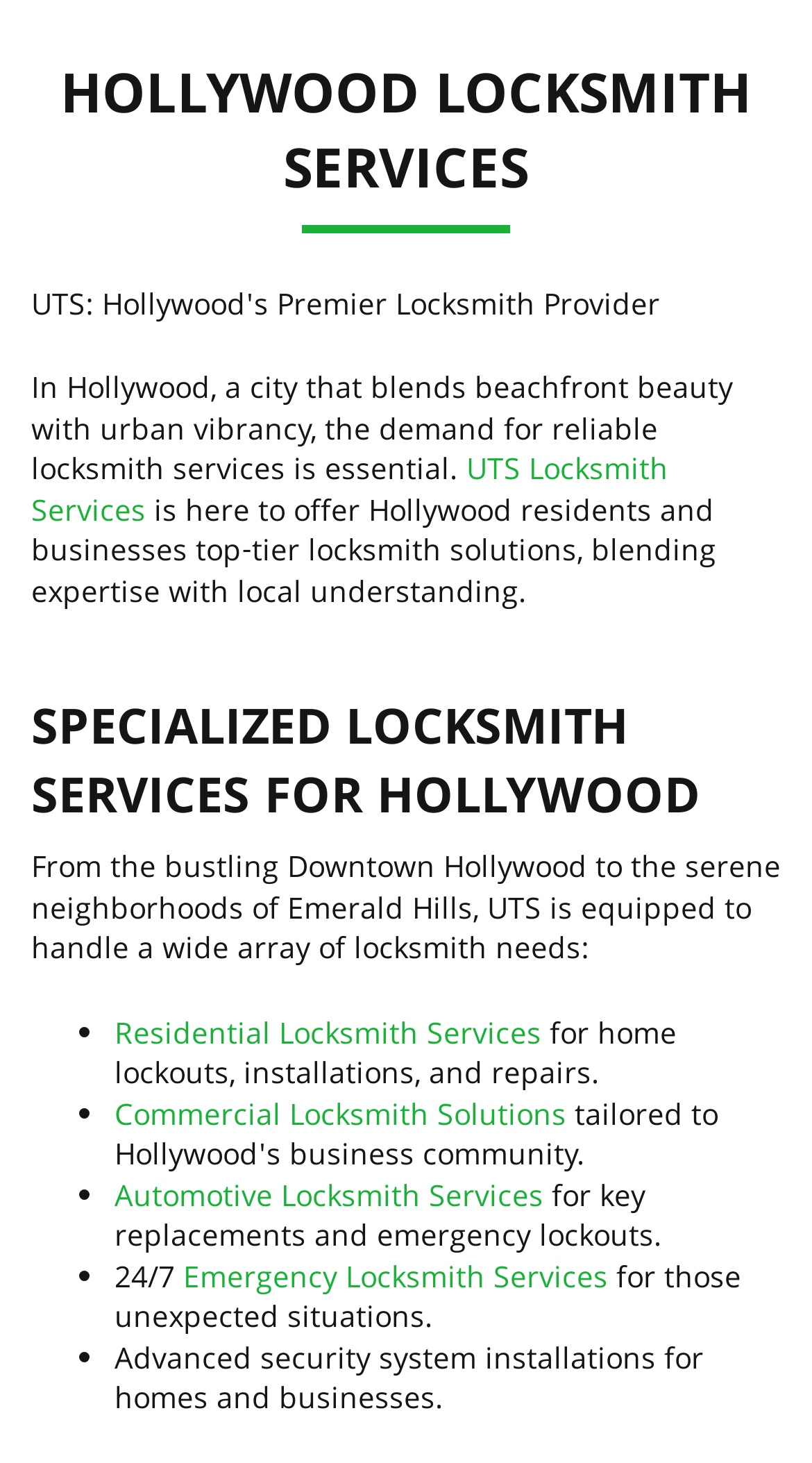Determine the bounding box coordinates in the format (top-left x, top-left y, bottom-right x, bottom-right y). Ensure all values are floating point numbers between 0 and 1. Identify the bounding box of the UI element described by: SITE MAP

[0.244, 0.165, 0.756, 0.215]